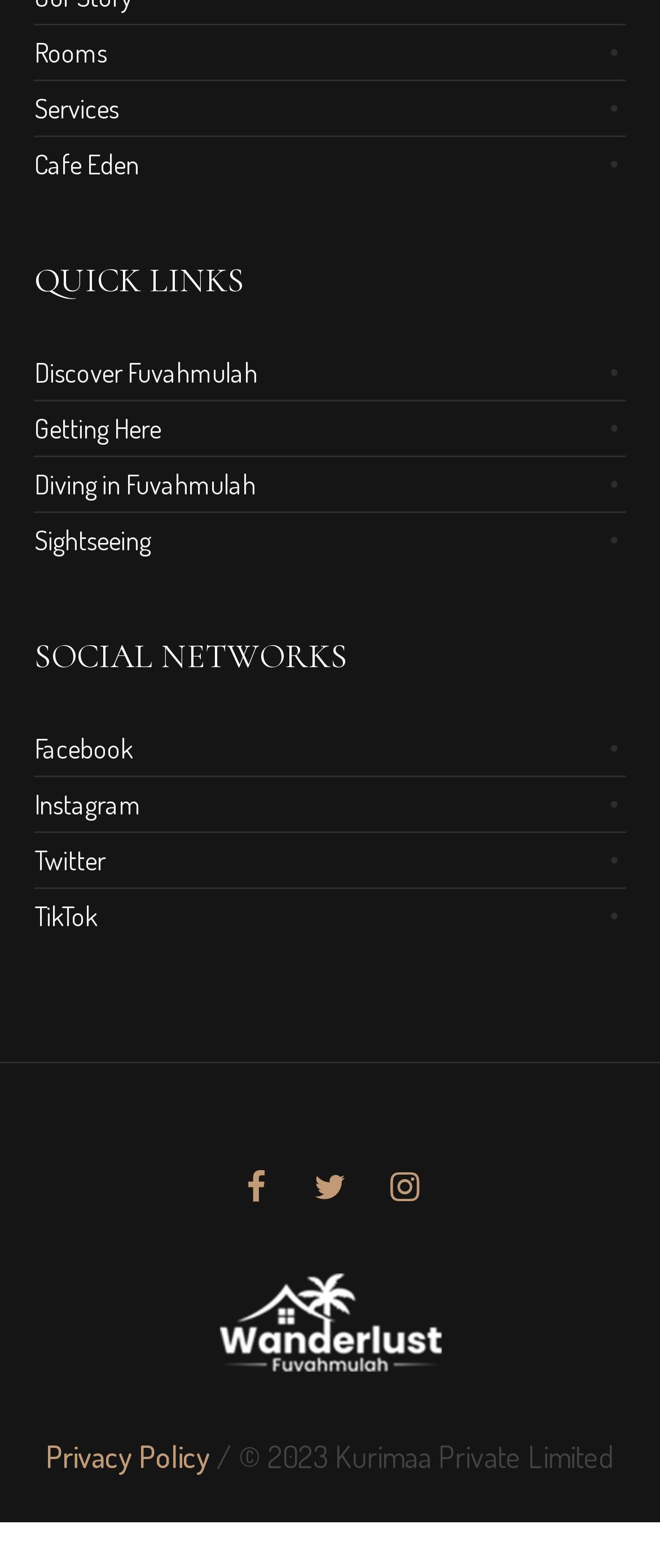What is the last link in the 'QUICK LINKS' section?
Look at the image and respond with a single word or a short phrase.

Sightseeing